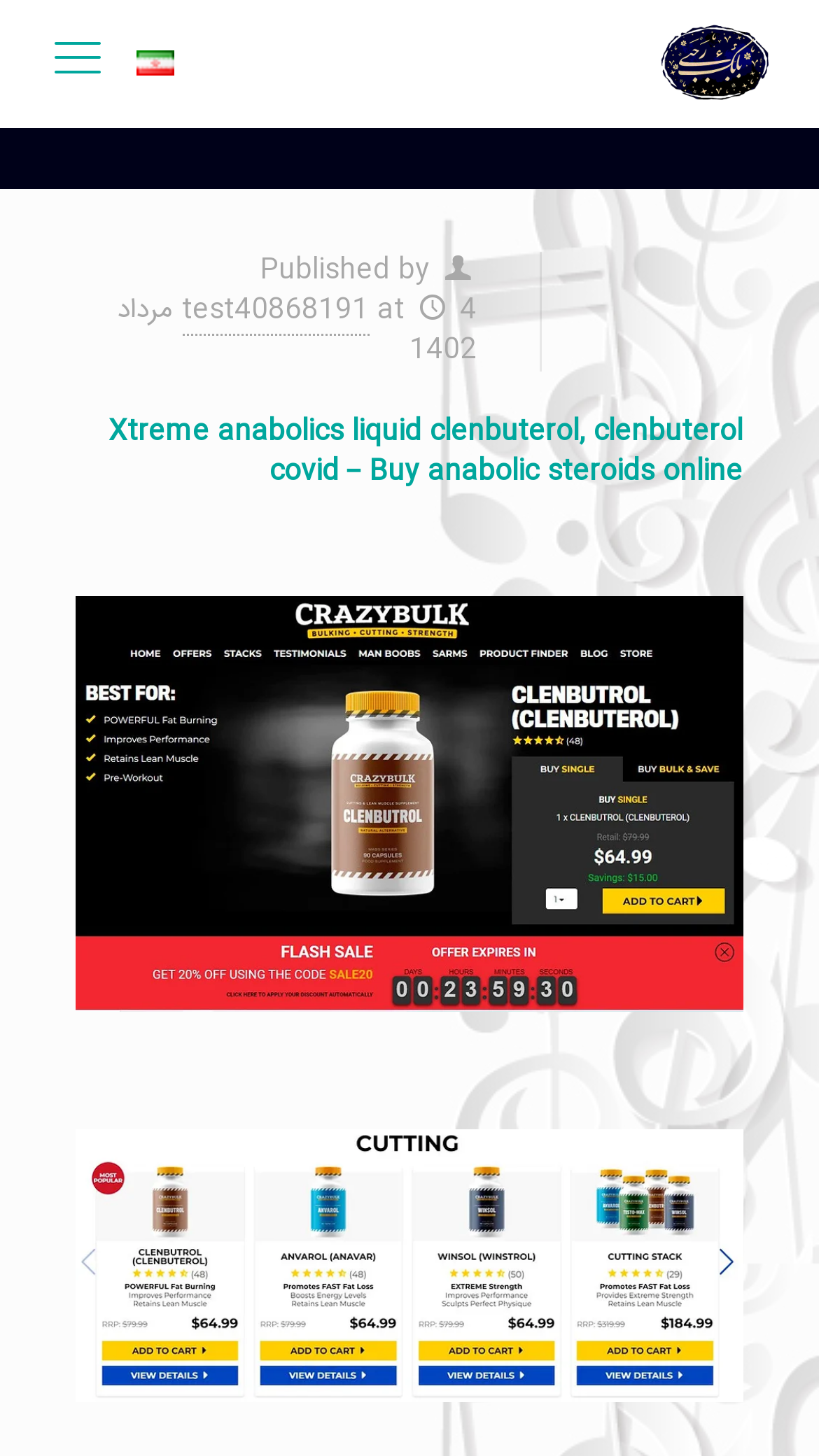From the webpage screenshot, identify the region described by test40868191. Provide the bounding box coordinates as (top-left x, top-left y, bottom-right x, bottom-right y), with each value being a floating point number between 0 and 1.

[0.223, 0.198, 0.451, 0.231]